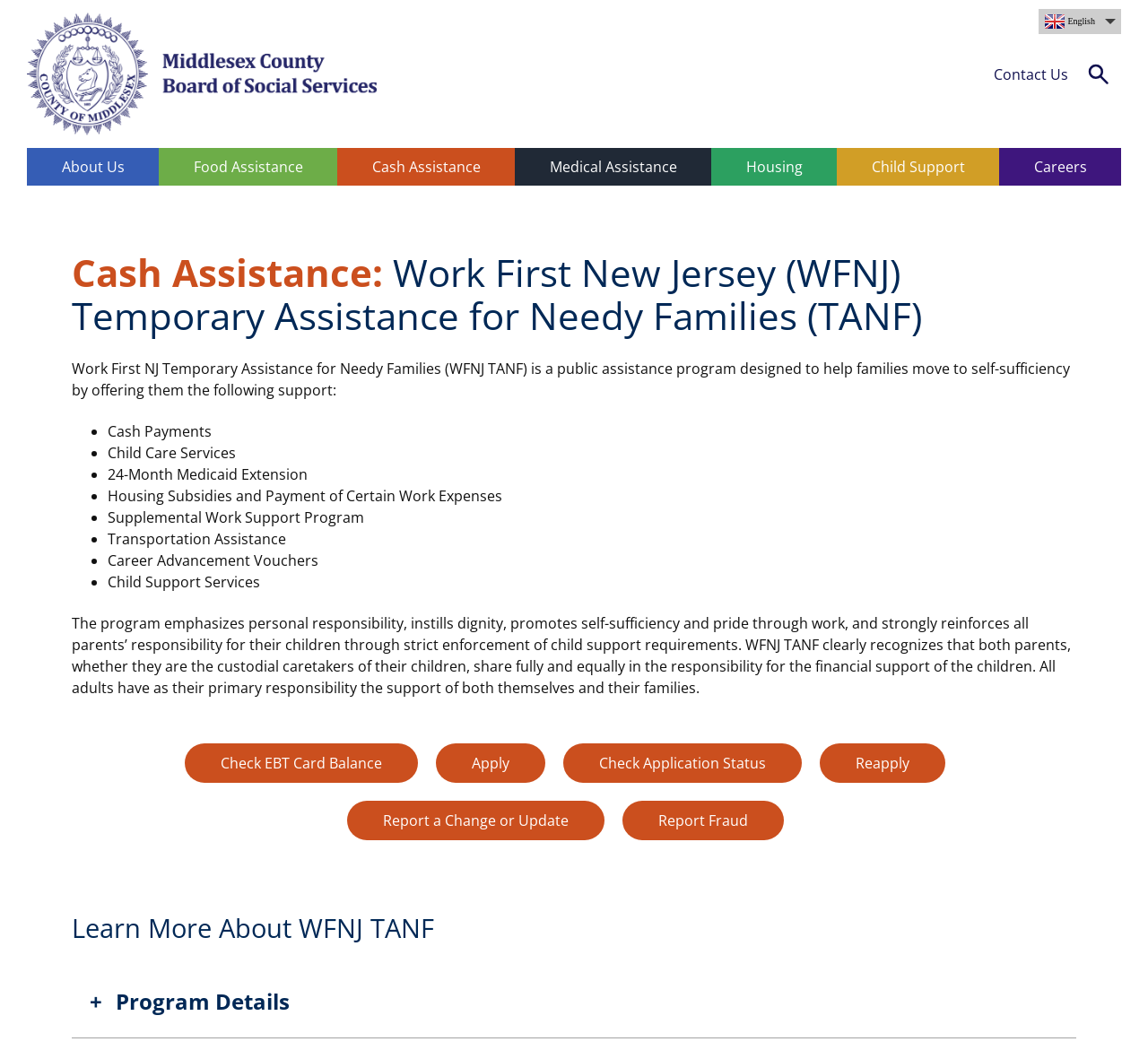Locate the bounding box coordinates of the item that should be clicked to fulfill the instruction: "Apply".

[0.38, 0.702, 0.475, 0.739]